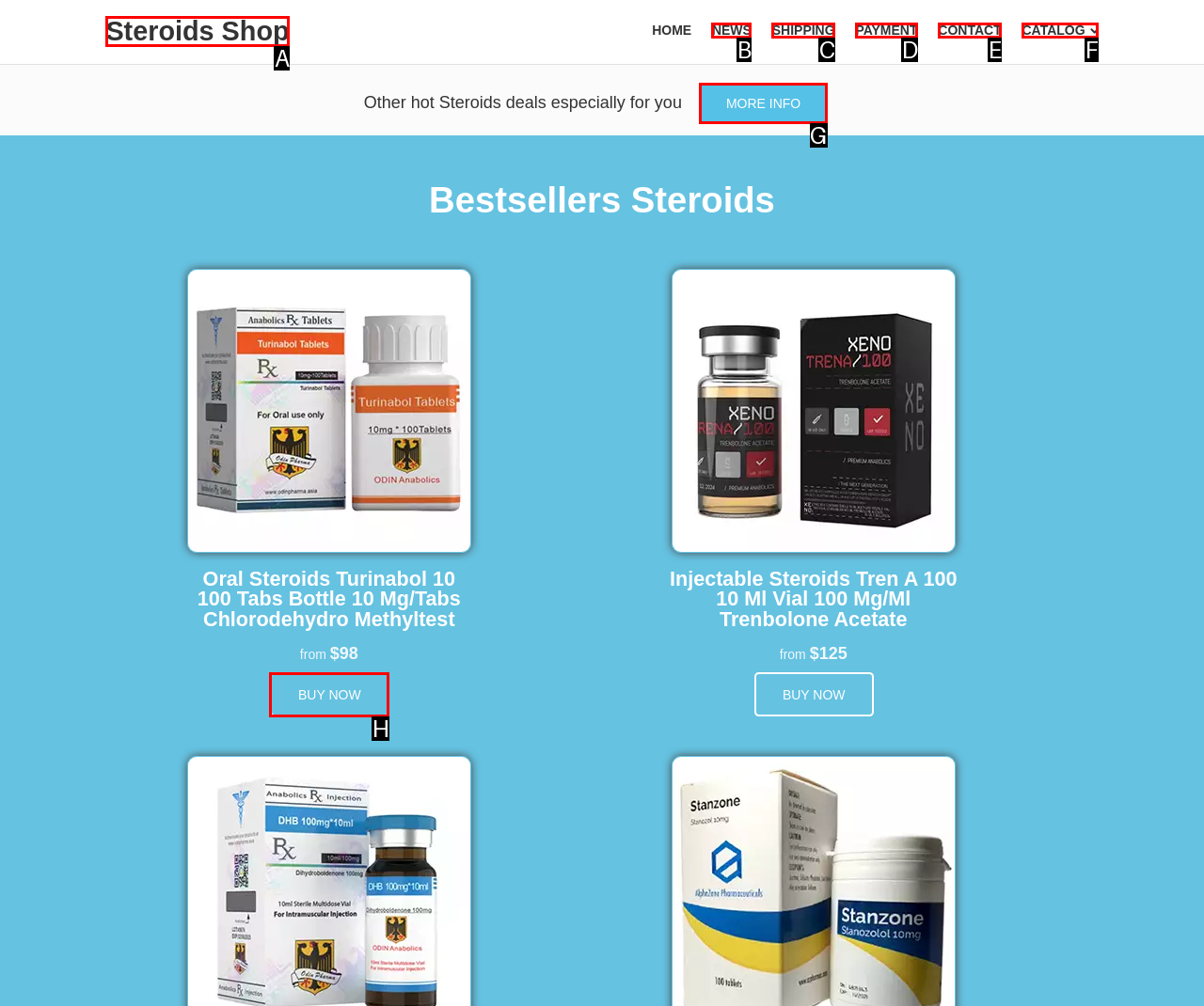Tell me the letter of the option that corresponds to the description: More info
Answer using the letter from the given choices directly.

G